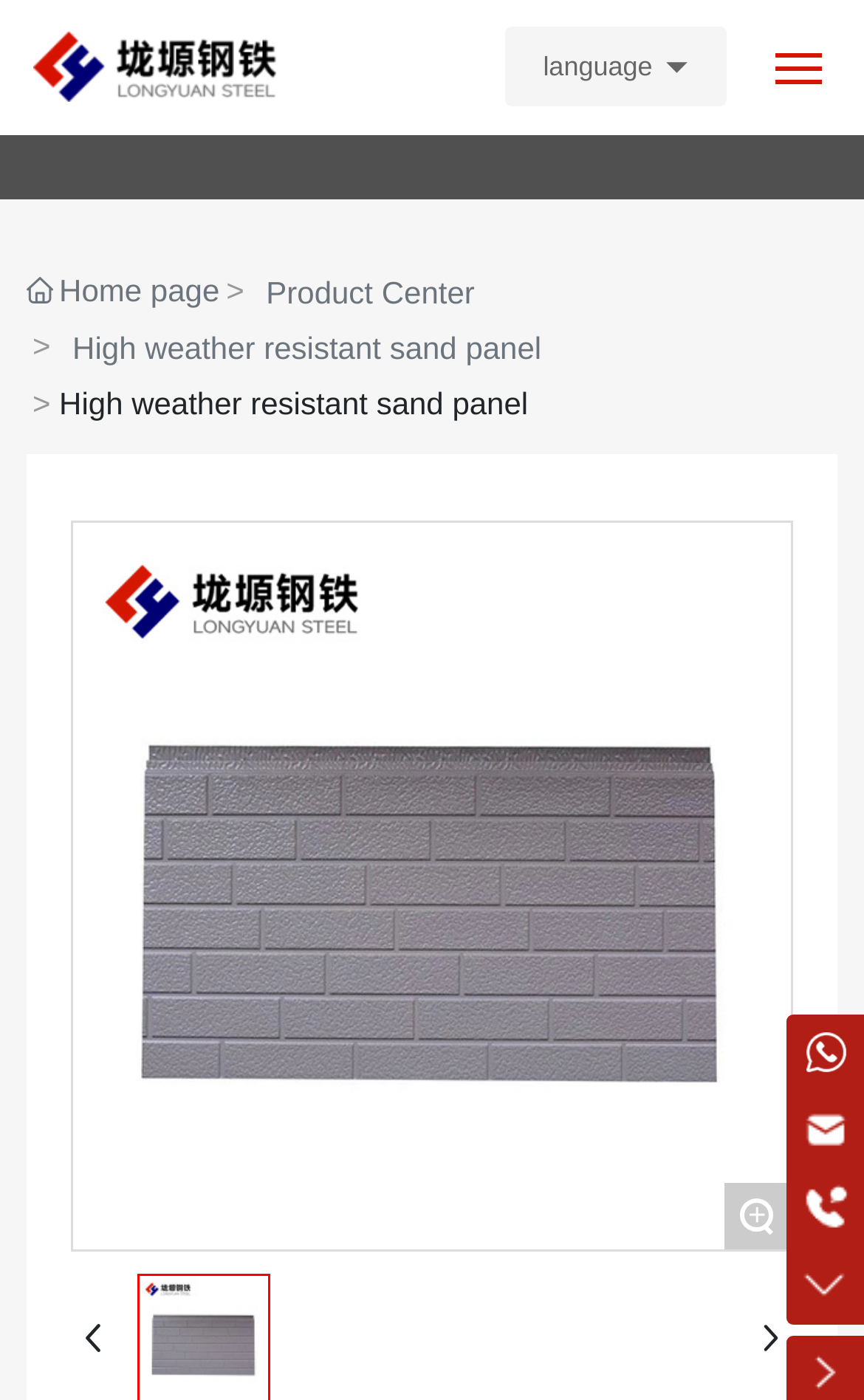Locate the bounding box coordinates of the area that needs to be clicked to fulfill the following instruction: "Follow us on Twitter". The coordinates should be in the format of four float numbers between 0 and 1, namely [left, top, right, bottom].

None